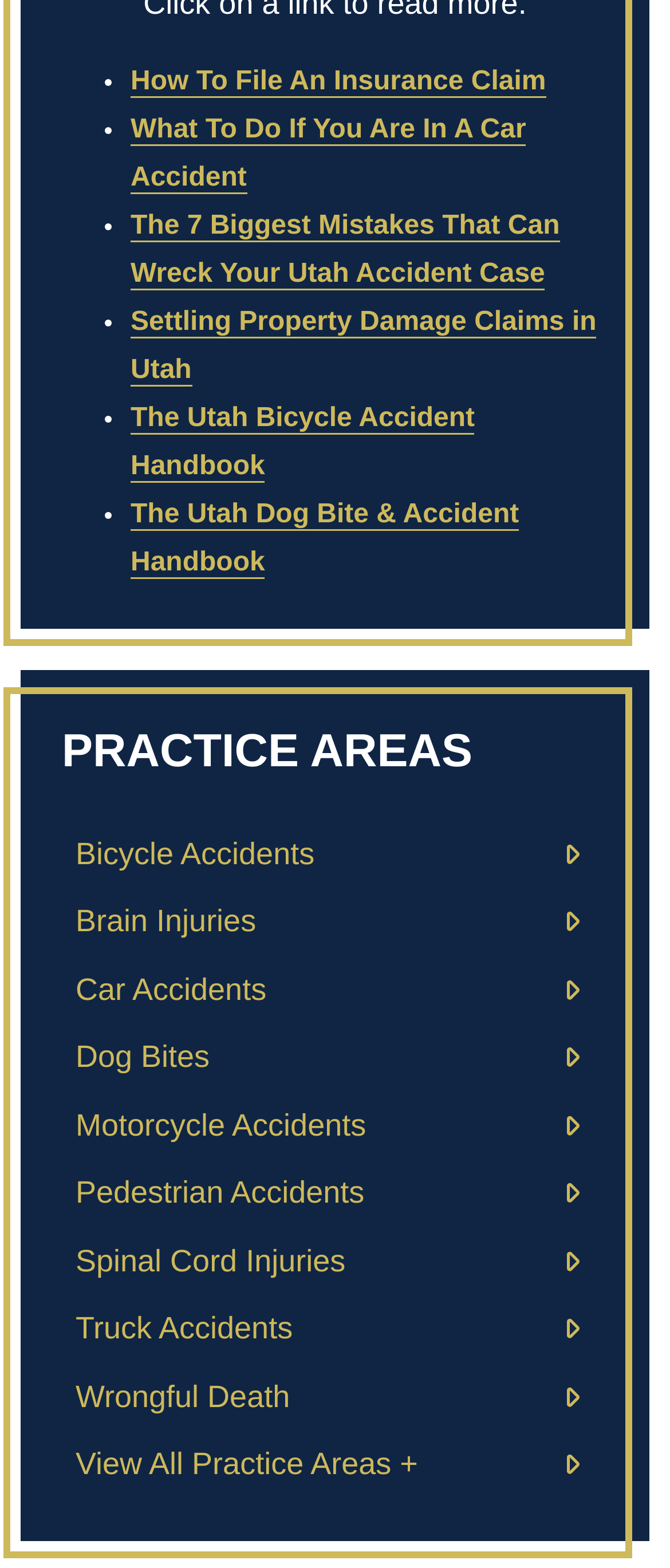Locate the bounding box coordinates of the element that needs to be clicked to carry out the instruction: "View 'Bicycle Accidents'". The coordinates should be given as four float numbers ranging from 0 to 1, i.e., [left, top, right, bottom].

[0.113, 0.533, 0.469, 0.555]